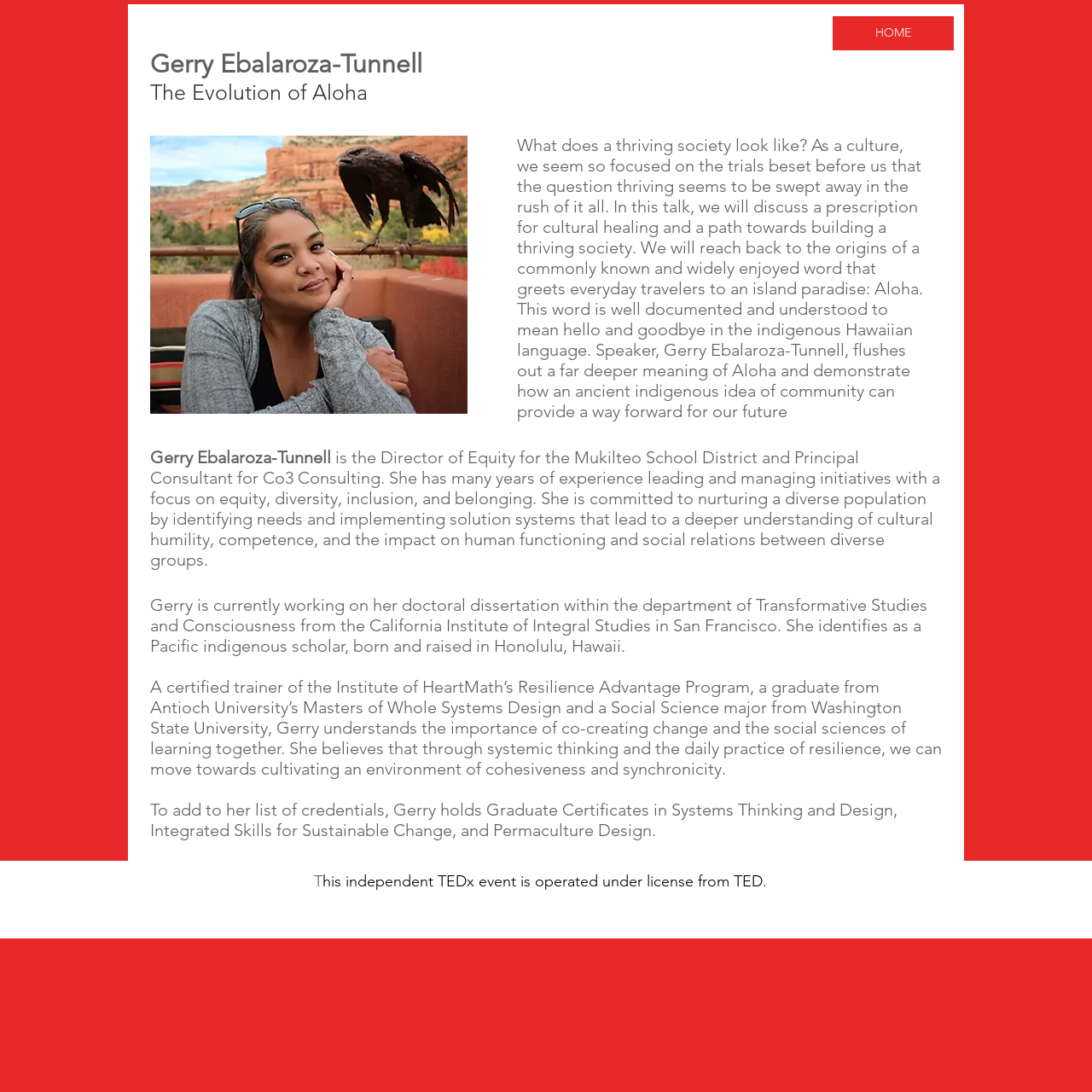From the image, can you give a detailed response to the question below:
What is the topic of Gerry's talk?

The topic of Gerry's talk is mentioned in the heading element with bounding box coordinates [0.138, 0.073, 0.856, 0.096], which says 'The Evolution of Aloha'. This is likely the title of her talk, as it is a prominent heading on the webpage.